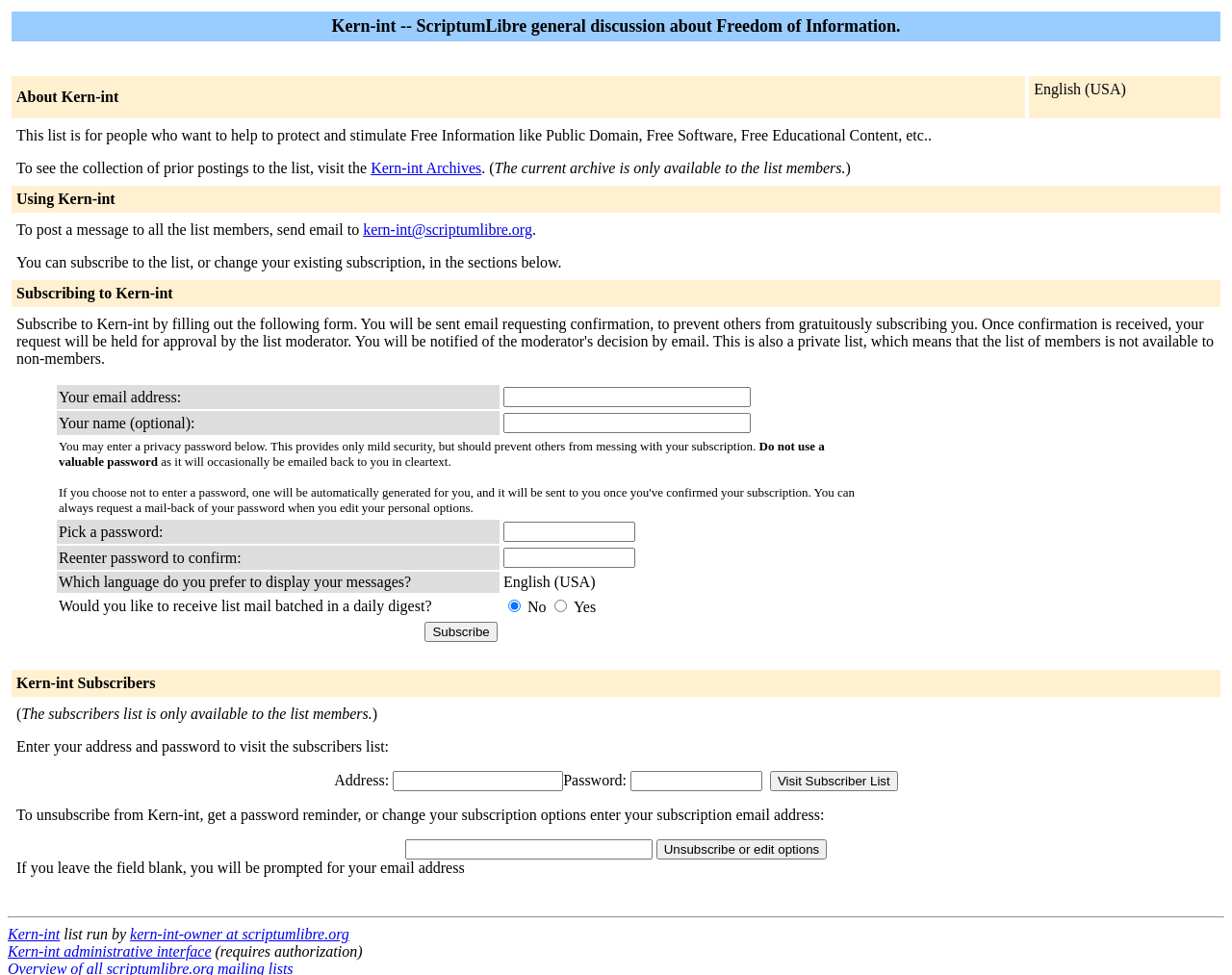Can you specify the bounding box coordinates for the region that should be clicked to fulfill this instruction: "Send email to kern-int@scriptumlibre.org".

[0.295, 0.227, 0.432, 0.244]